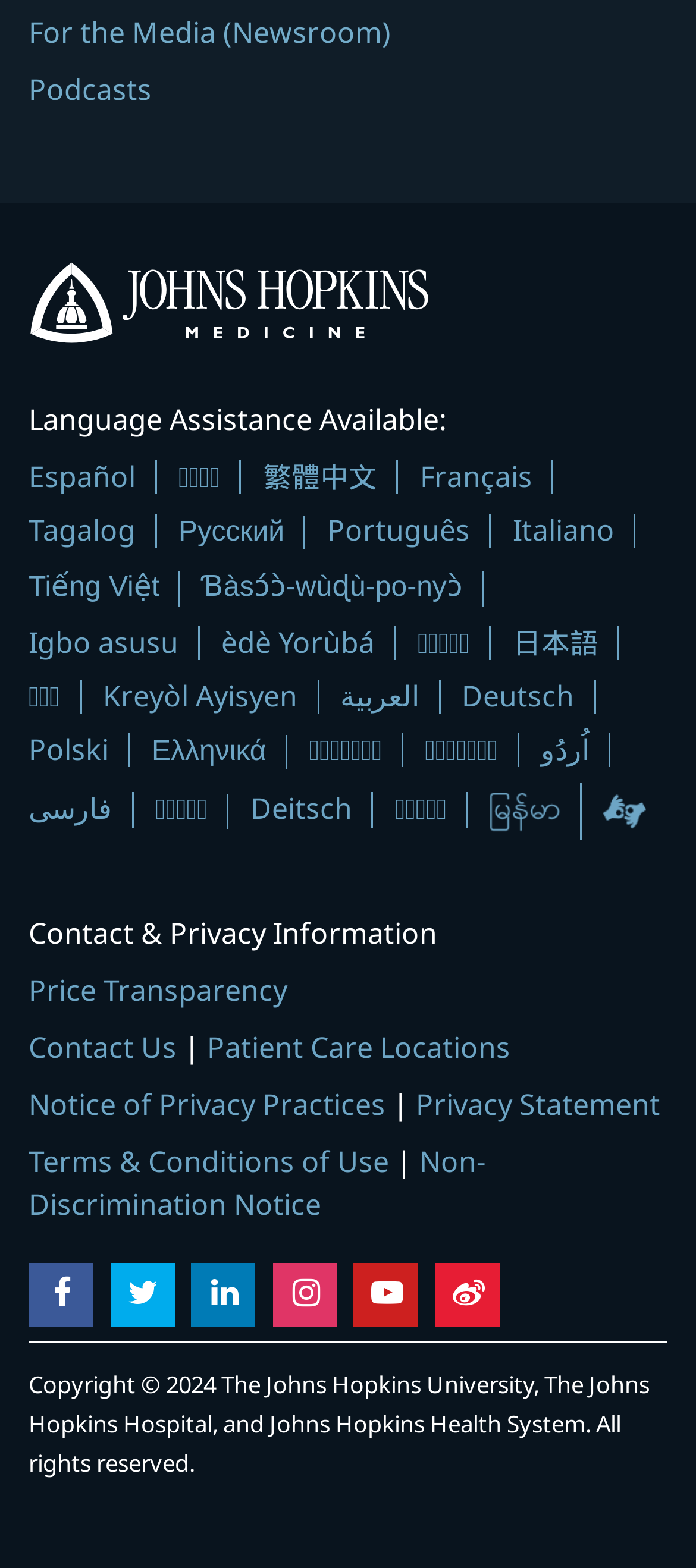How can I contact the hospital?
Look at the image and answer the question using a single word or phrase.

Through the 'Contact Us' link